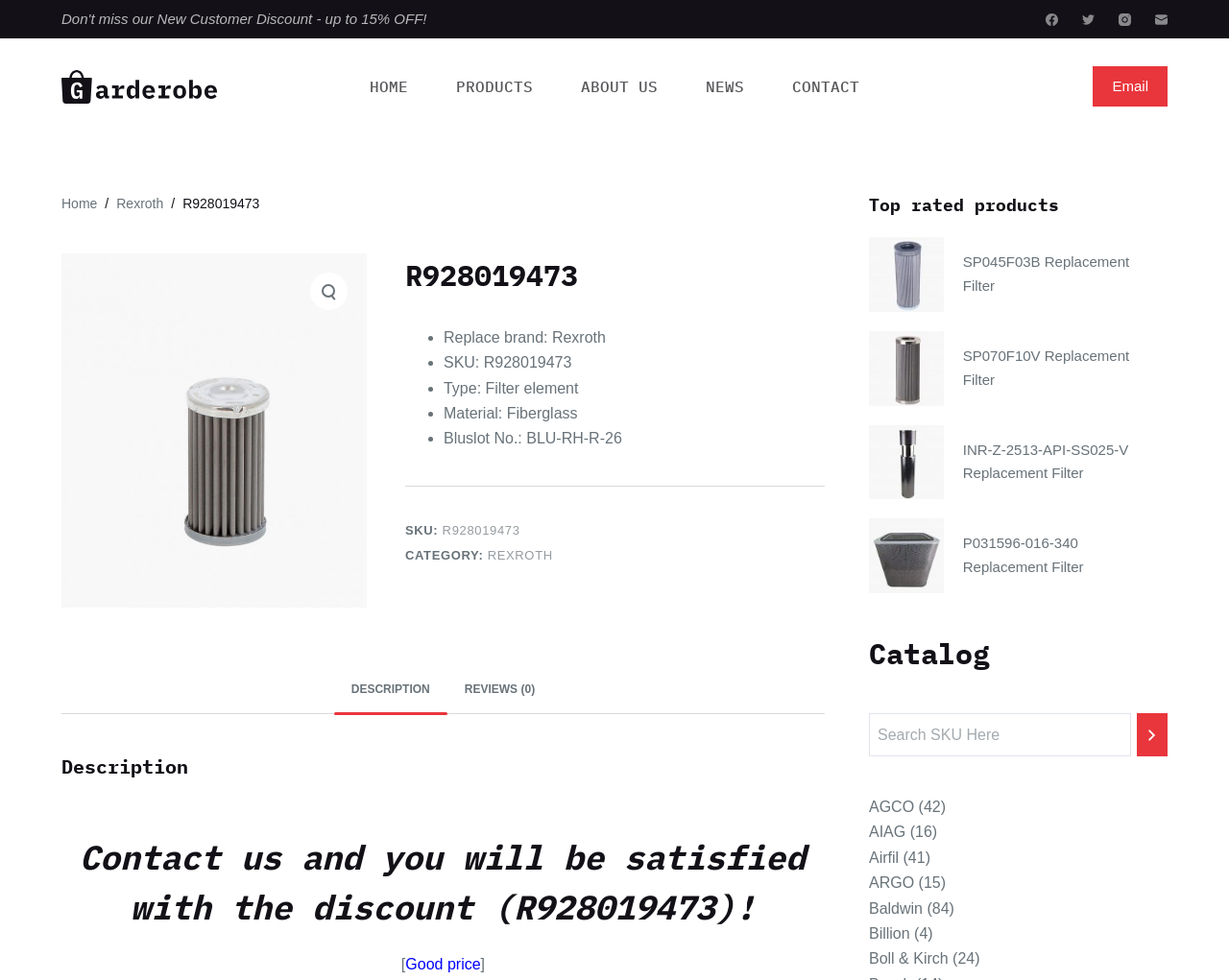What is the brand of the replacement filter?
Provide a detailed answer to the question, using the image to inform your response.

The brand of the replacement filter can be found in the product description section, where it is listed as 'Replace brand: Rexroth'.